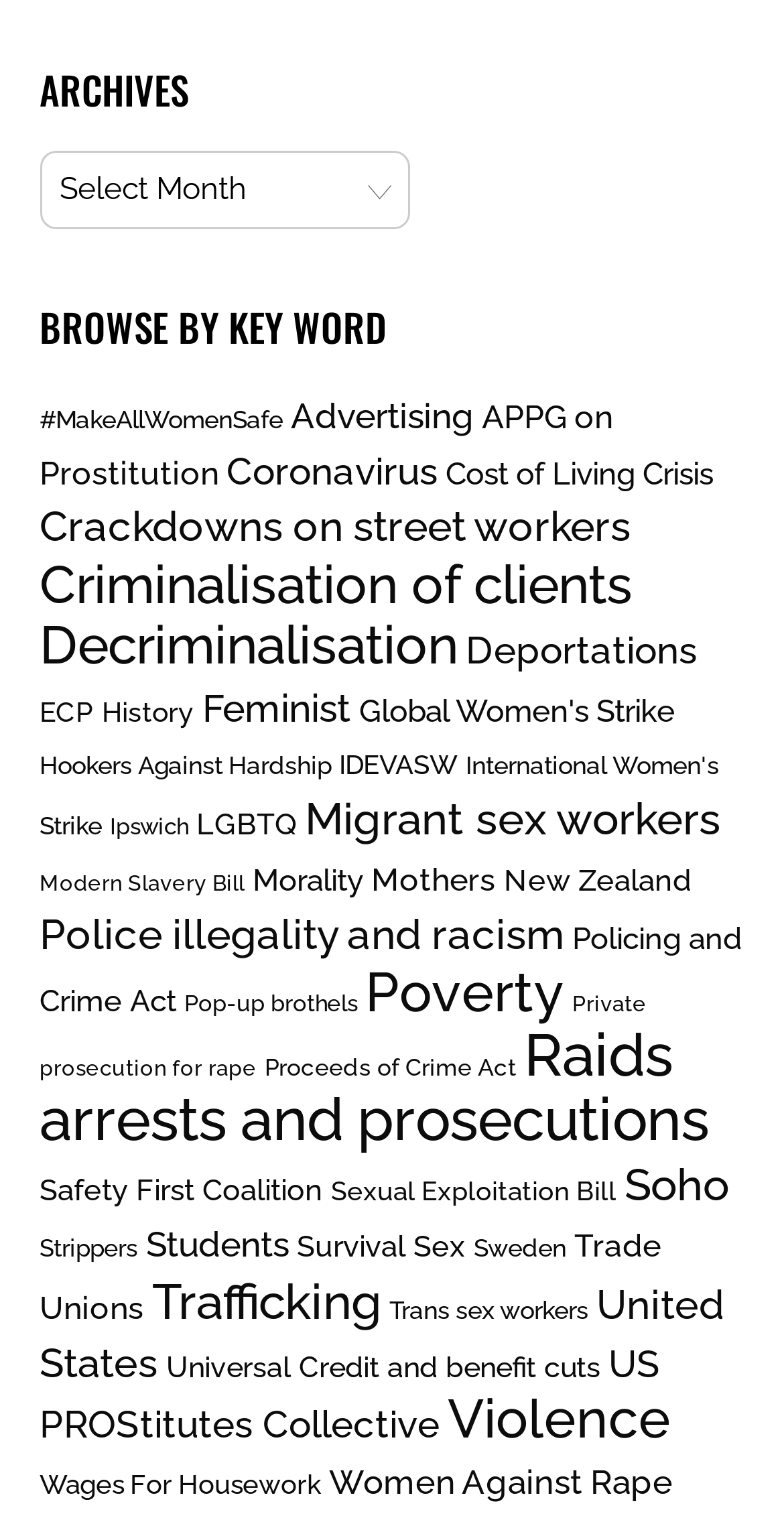Answer briefly with one word or phrase:
What is the last keyword listed?

Women Against Rape